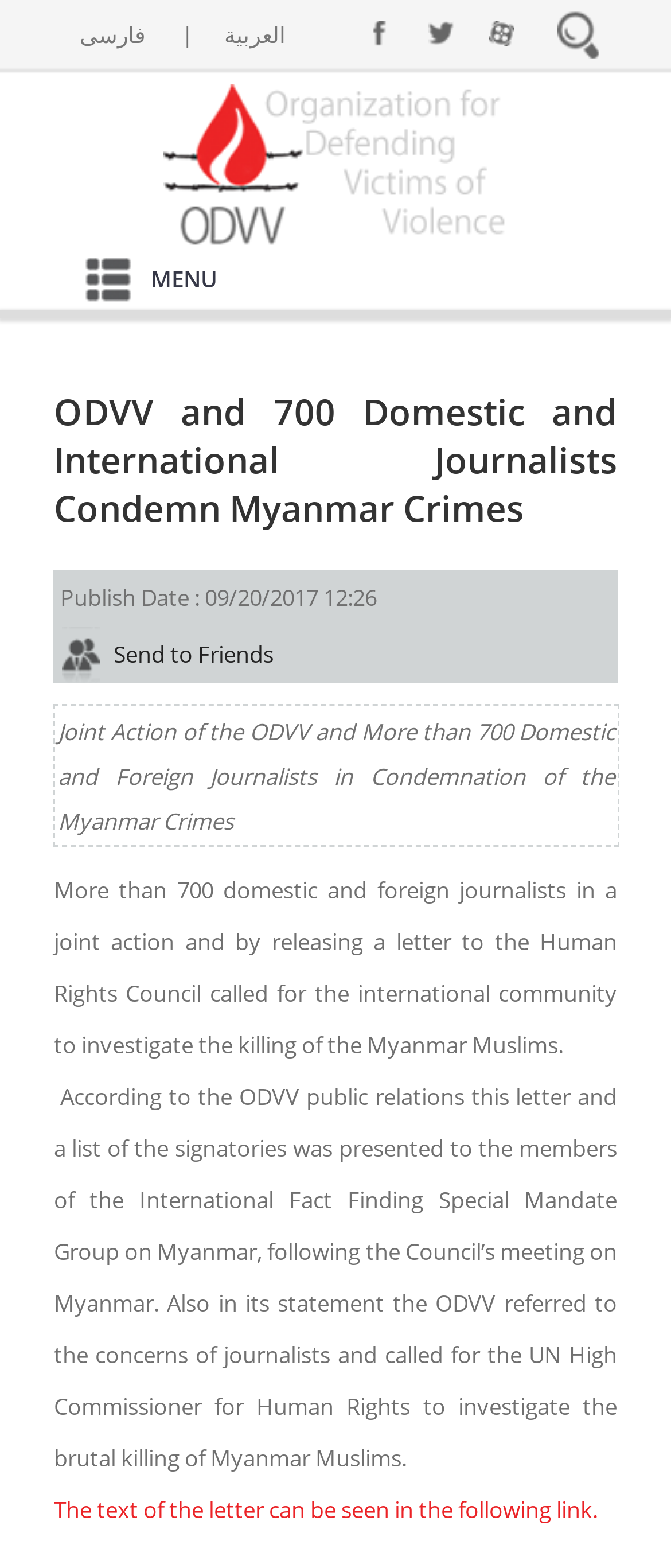Respond to the question below with a single word or phrase:
How can I access the letter to the Human Rights Council?

Through a link